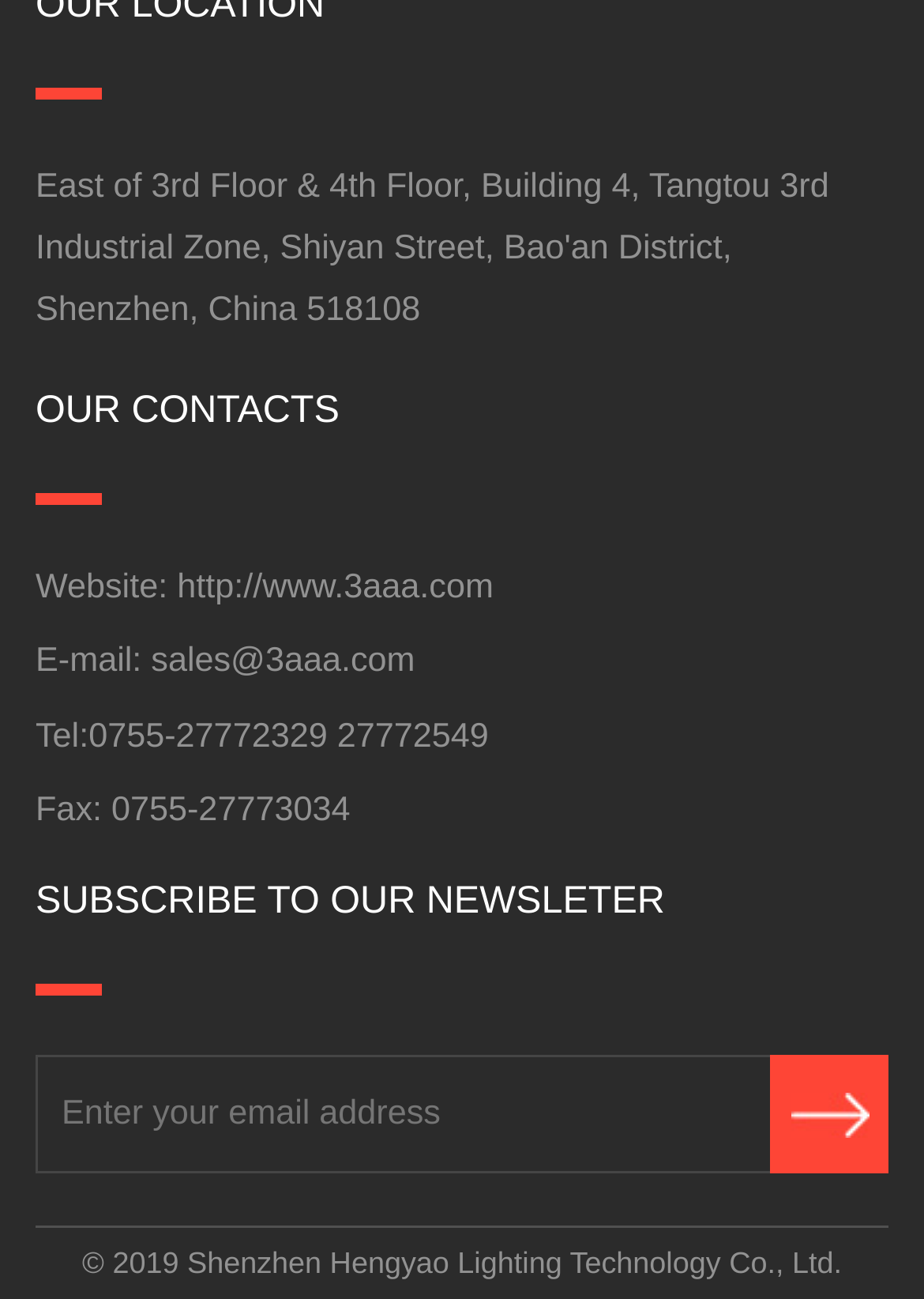Bounding box coordinates are specified in the format (top-left x, top-left y, bottom-right x, bottom-right y). All values are floating point numbers bounded between 0 and 1. Please provide the bounding box coordinate of the region this sentence describes: Website: http://www.3aaa.com

[0.038, 0.438, 0.534, 0.467]